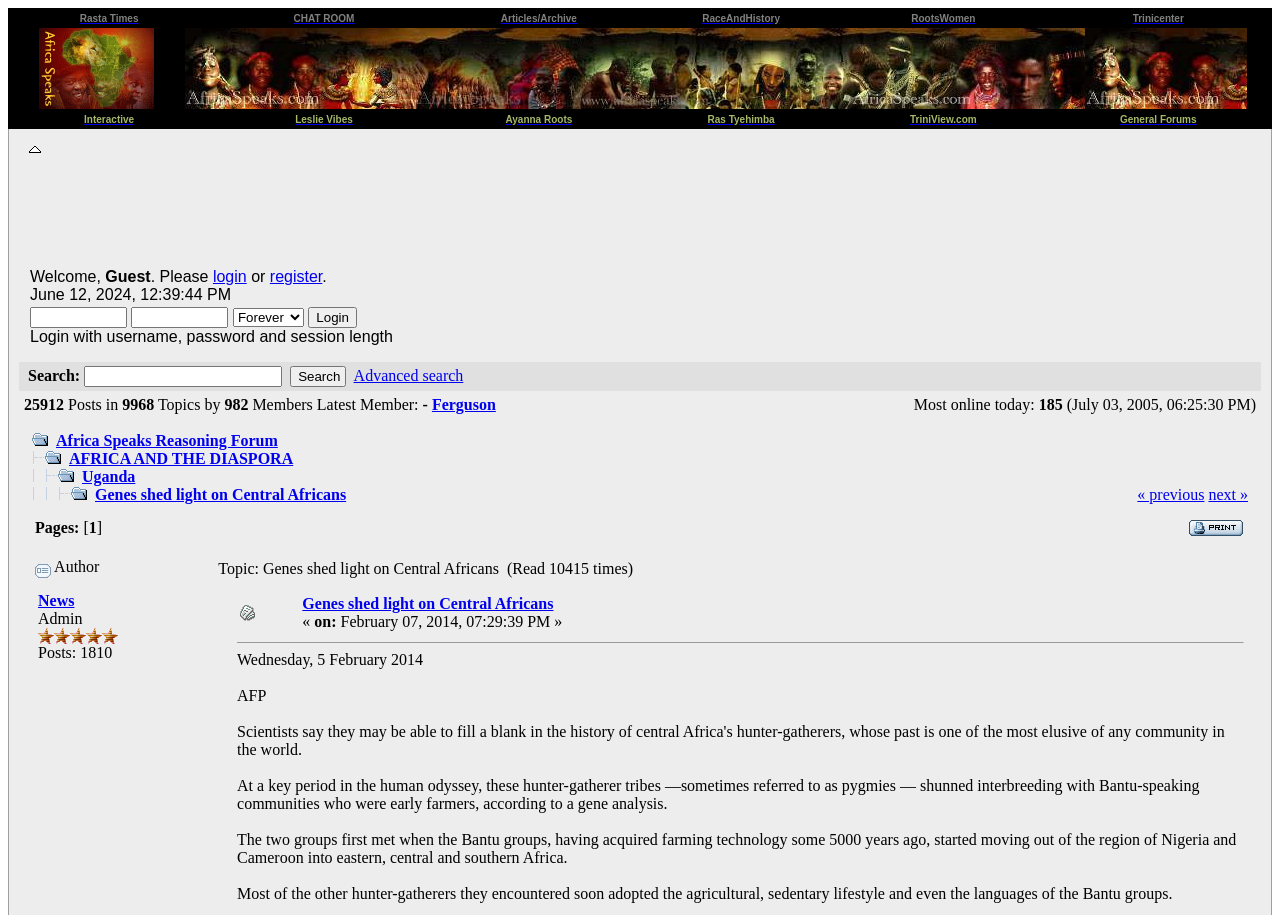Can you specify the bounding box coordinates of the area that needs to be clicked to fulfill the following instruction: "Click on the 'Register' link"?

[0.211, 0.293, 0.252, 0.311]